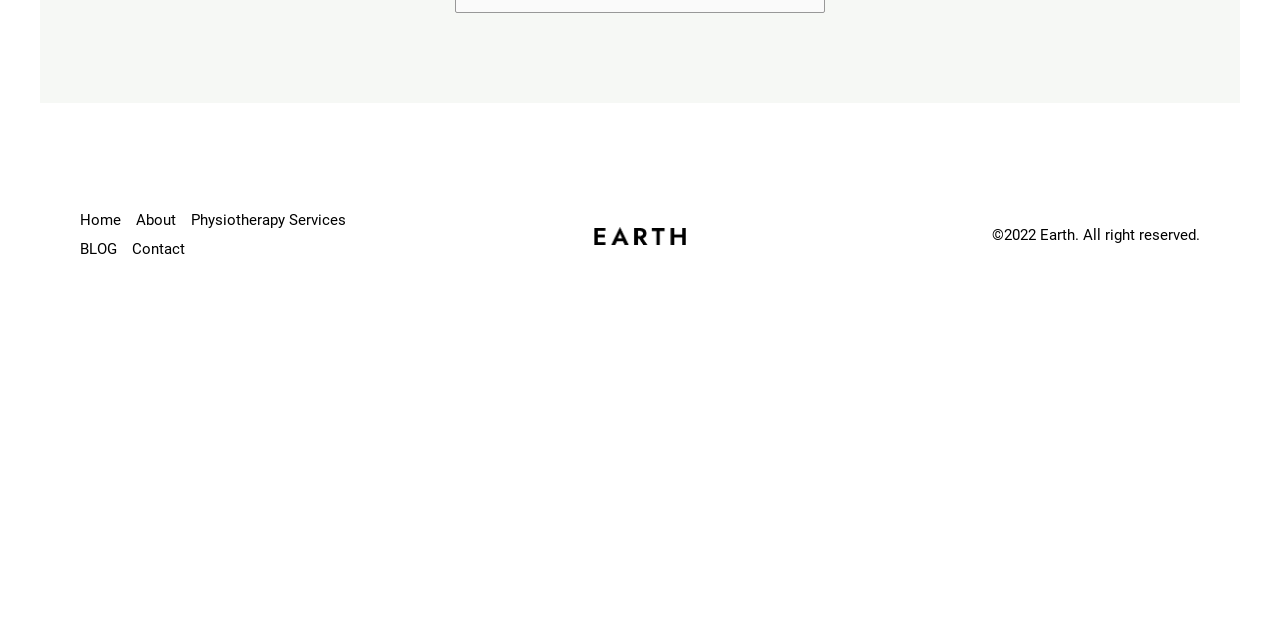Bounding box coordinates are specified in the format (top-left x, top-left y, bottom-right x, bottom-right y). All values are floating point numbers bounded between 0 and 1. Please provide the bounding box coordinate of the region this sentence describes: Physiotherapy Services

[0.149, 0.323, 0.282, 0.368]